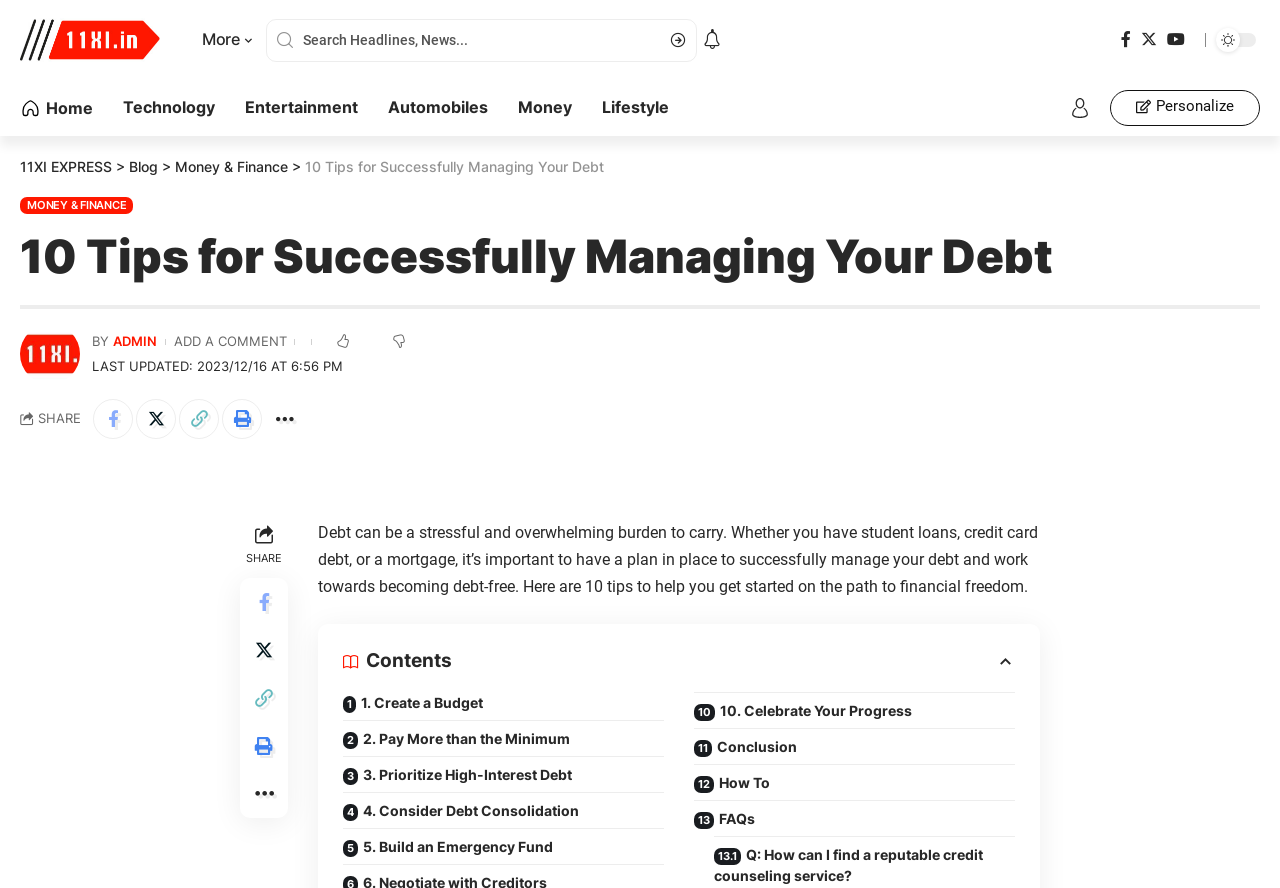Answer the question below using just one word or a short phrase: 
What is the last updated date of the article?

2023/12/16